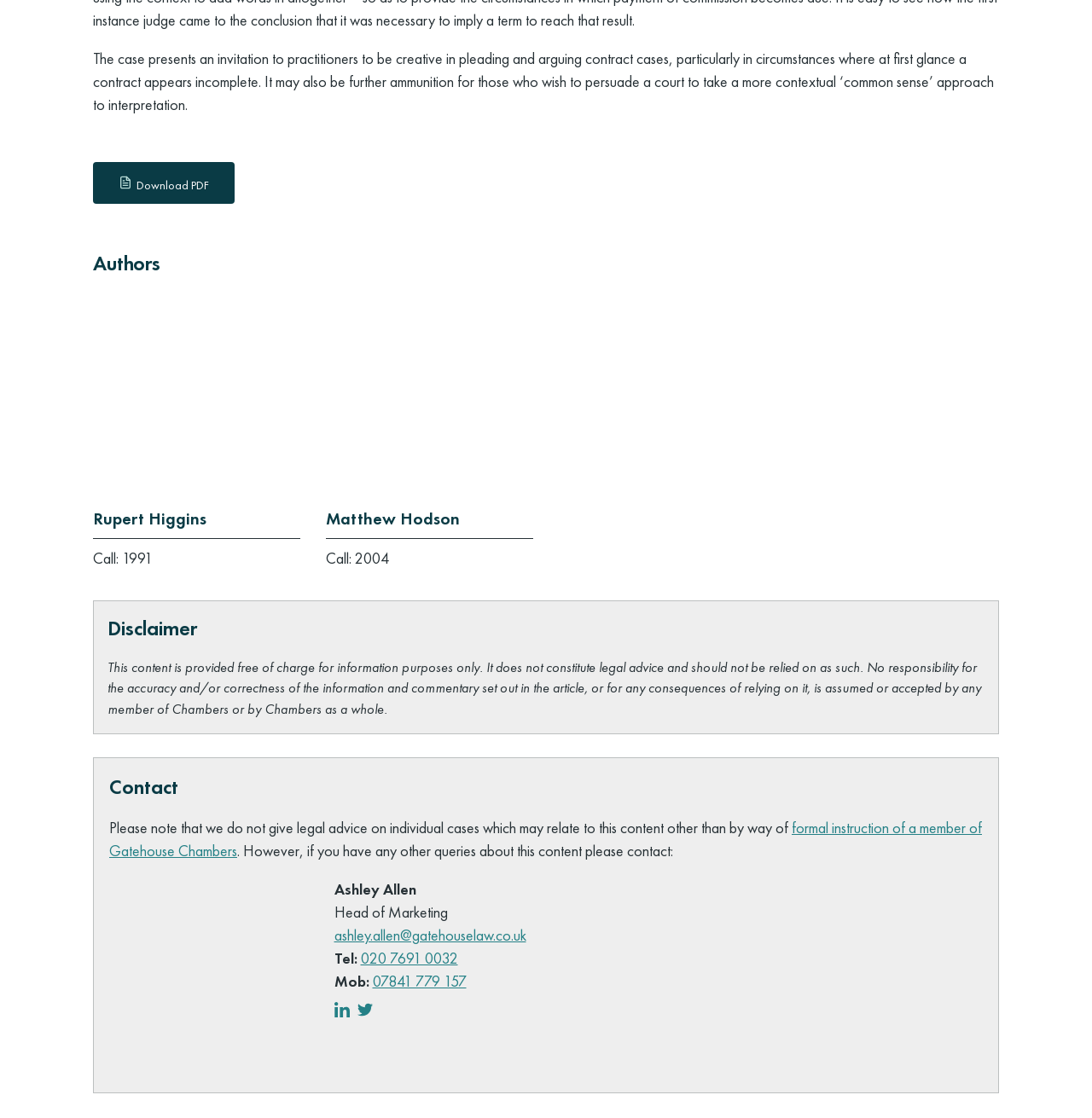Find the bounding box coordinates of the element you need to click on to perform this action: 'View Ashley Allen's LinkedIn profile'. The coordinates should be represented by four float values between 0 and 1, in the format [left, top, right, bottom].

[0.306, 0.896, 0.327, 0.914]